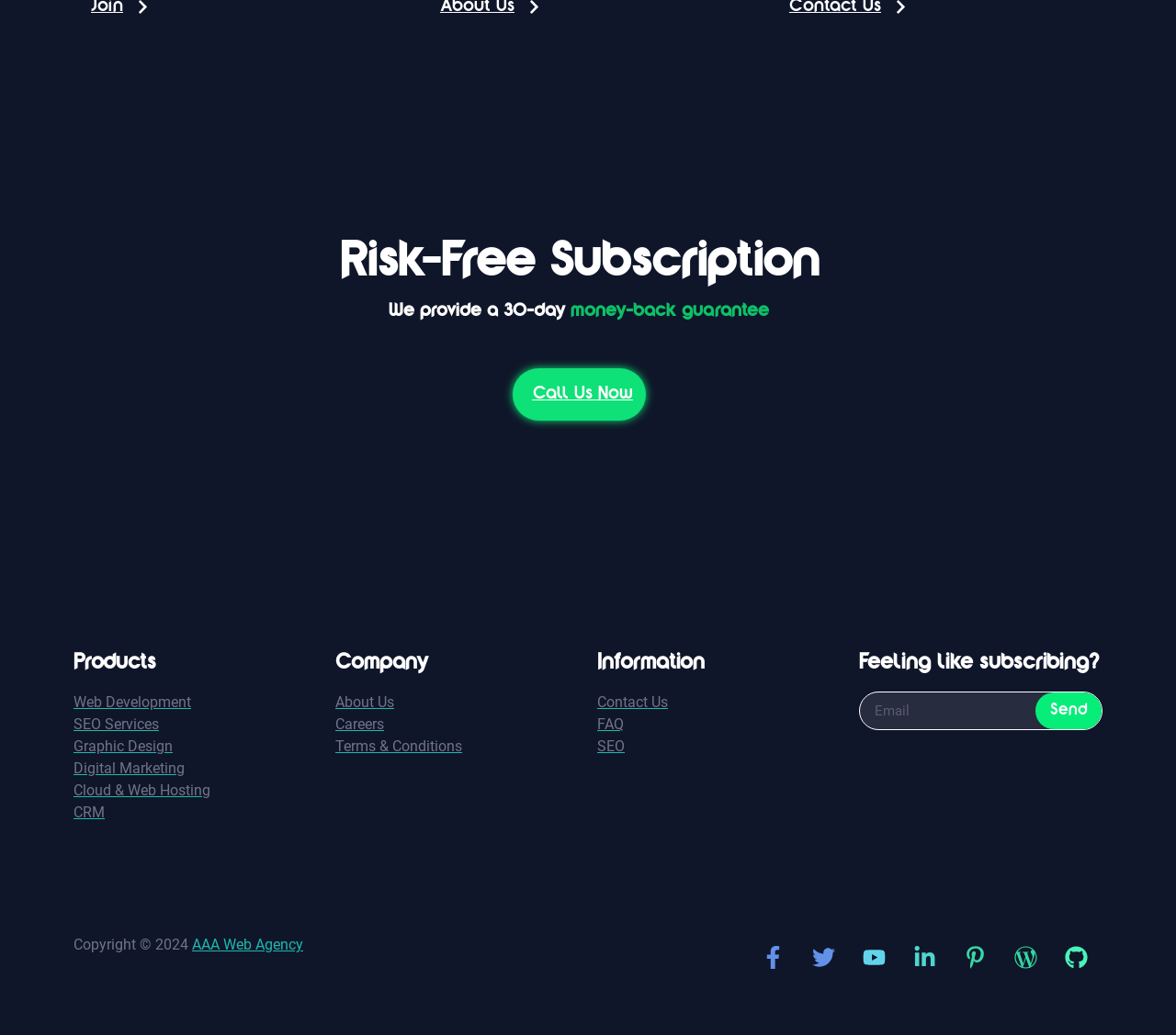Determine the bounding box coordinates of the section to be clicked to follow the instruction: "Click on the 'Contact Us' link". The coordinates should be given as four float numbers between 0 and 1, formatted as [left, top, right, bottom].

[0.508, 0.668, 0.715, 0.69]